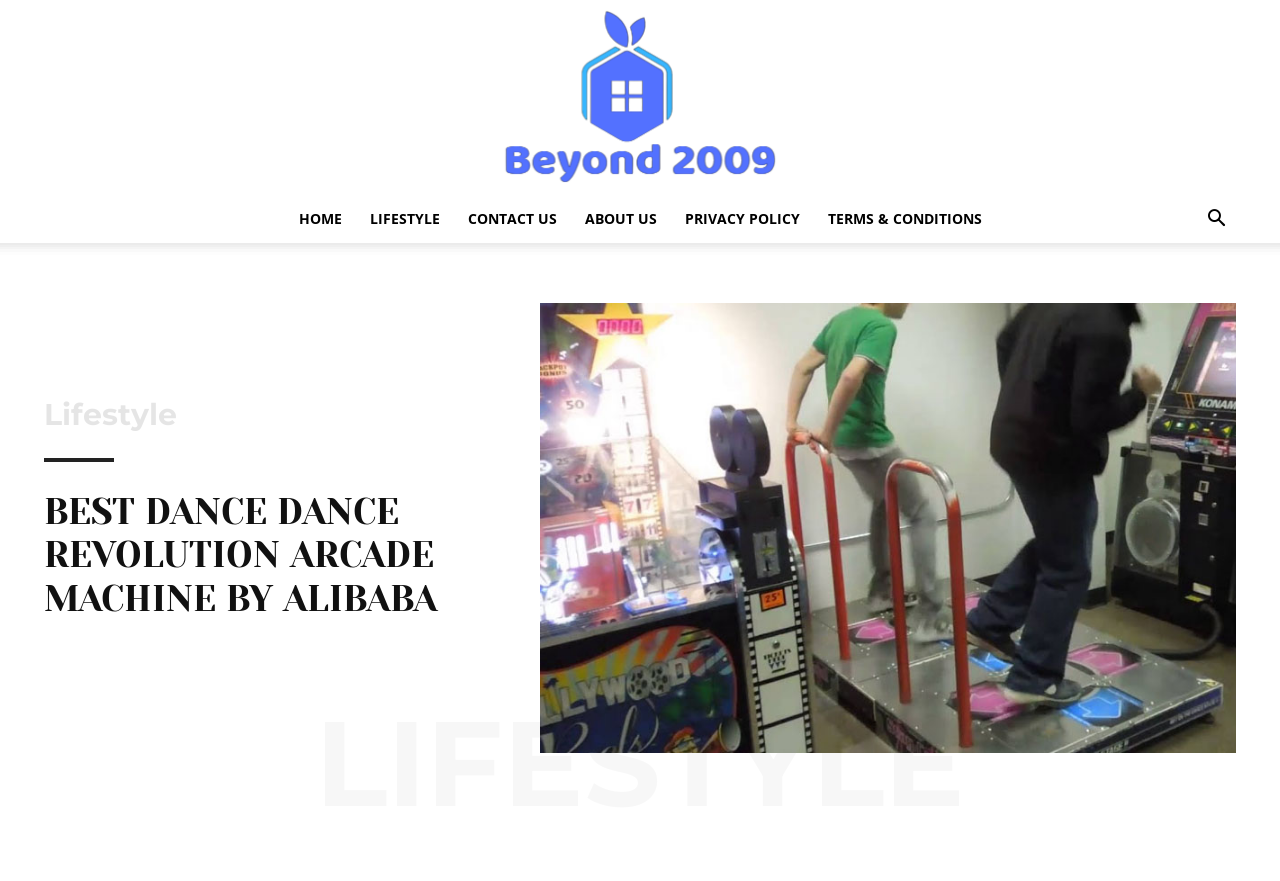Identify the bounding box coordinates of the element that should be clicked to fulfill this task: "read about us". The coordinates should be provided as four float numbers between 0 and 1, i.e., [left, top, right, bottom].

[0.446, 0.221, 0.524, 0.276]